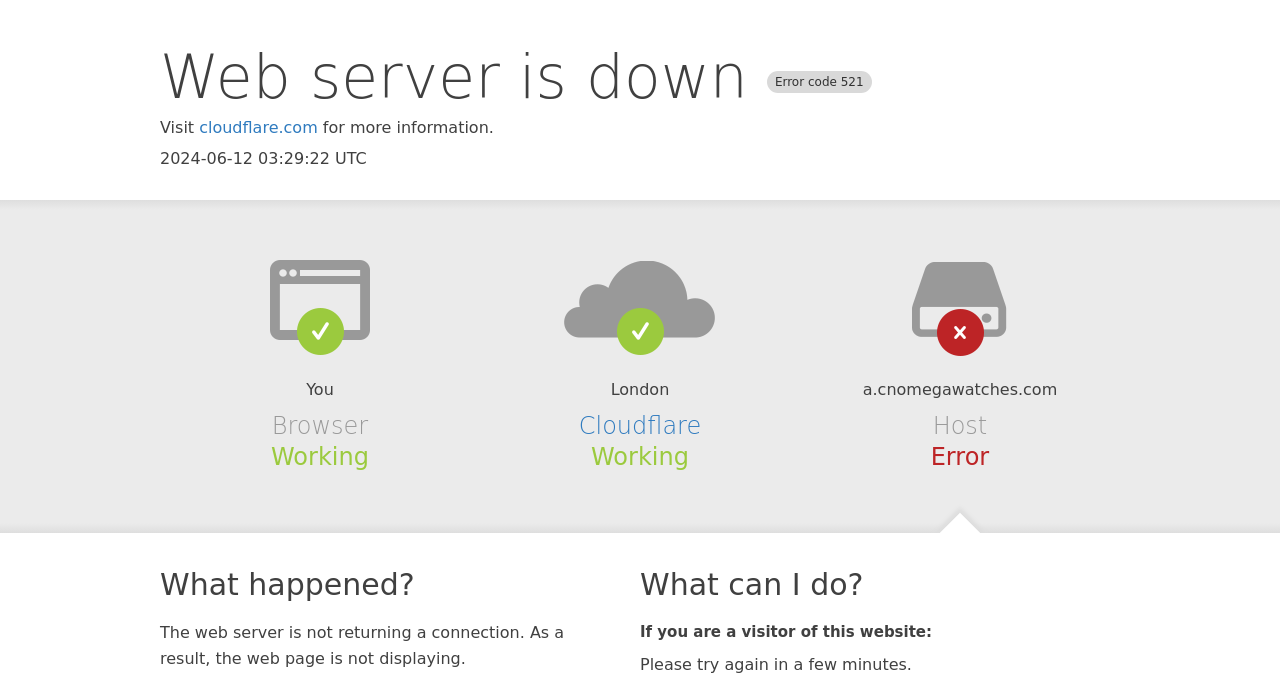Find the bounding box of the UI element described as follows: "Argentina 101".

None